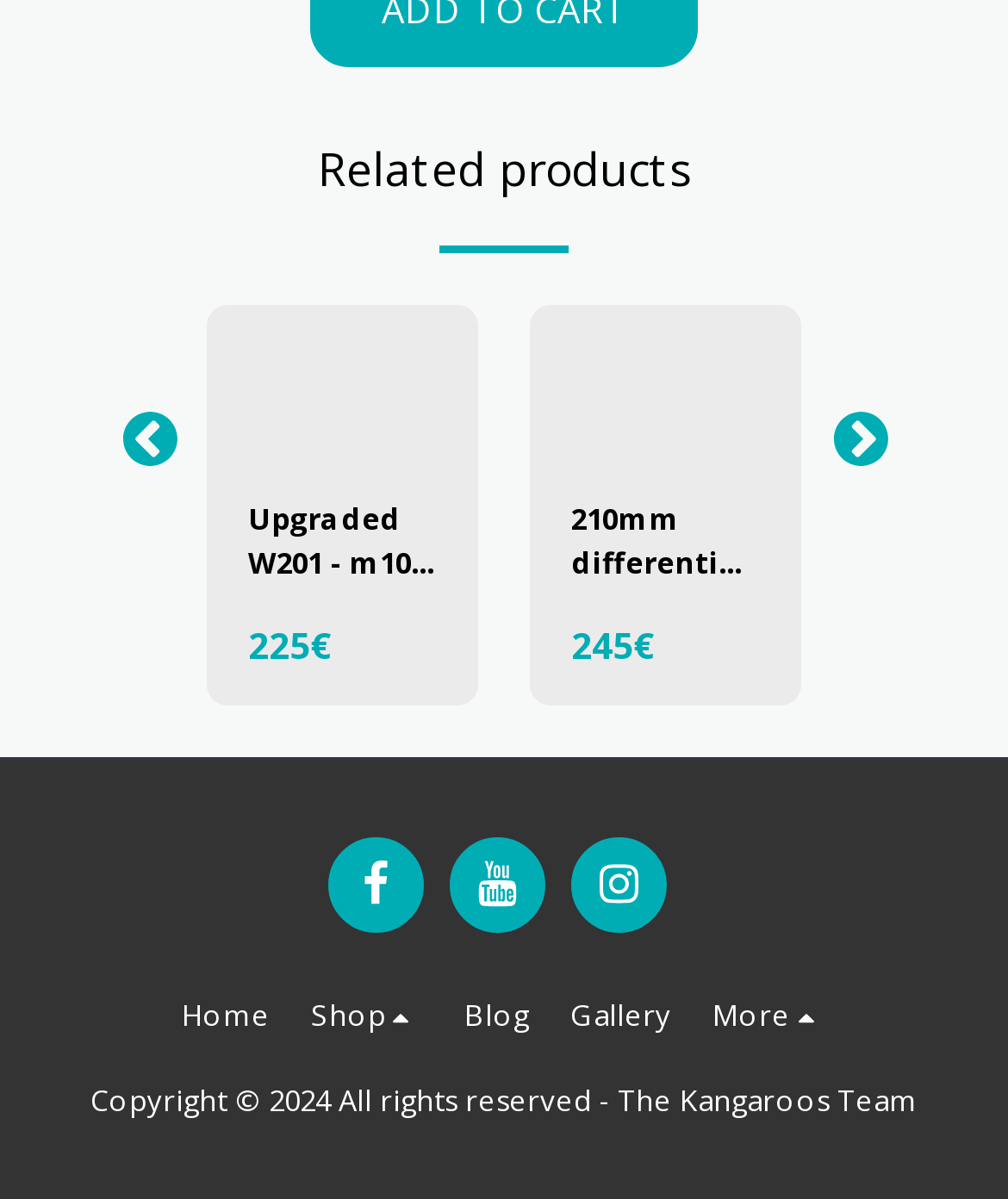Please determine the bounding box coordinates of the element to click in order to execute the following instruction: "Click on Upgraded W201 - m103 2.6 - 185mm Differential Cover". The coordinates should be four float numbers between 0 and 1, specified as [left, top, right, bottom].

[0.246, 0.416, 0.433, 0.489]